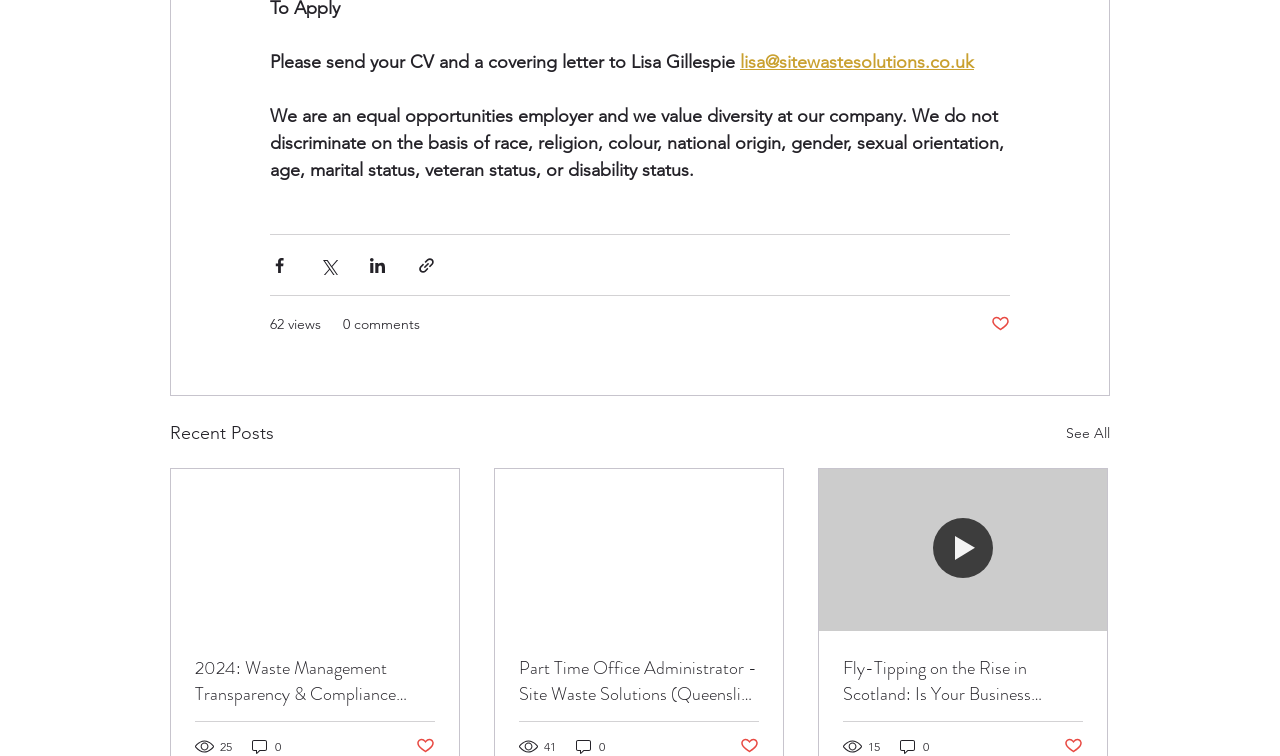How many views does the post '2024: Waste Management Transparency & Compliance Made Easy with Site Waste Solutions Customer Portal' have?
Please provide a comprehensive answer based on the contents of the image.

The number of views can be found in the generic element which says '25 views' and is accompanied by an image with the same text.